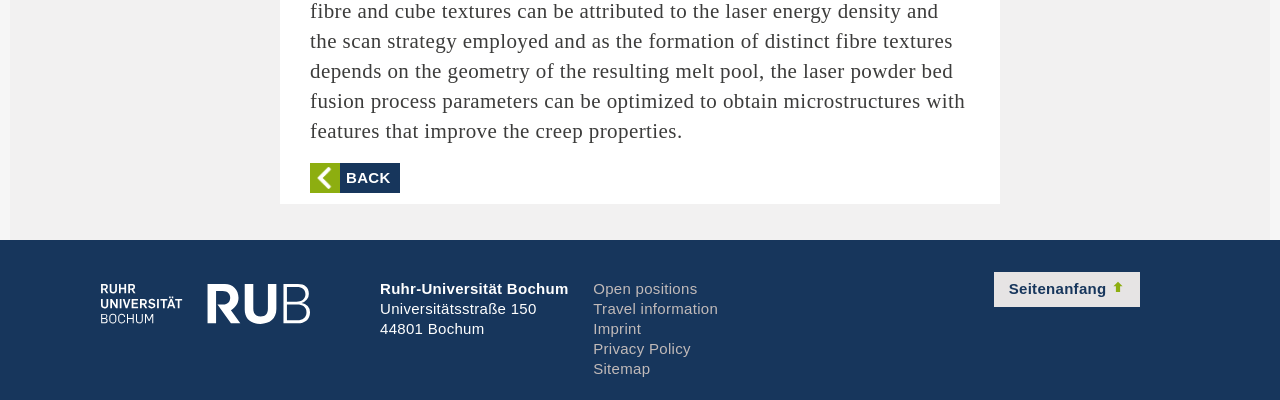What is the address of the university?
Please use the image to provide an in-depth answer to the question.

The address of the university can be found in the static text elements 'Universitätsstraße 150' and '44801 Bochum' with bounding box coordinates [0.297, 0.75, 0.419, 0.793] and [0.297, 0.8, 0.379, 0.843] respectively.